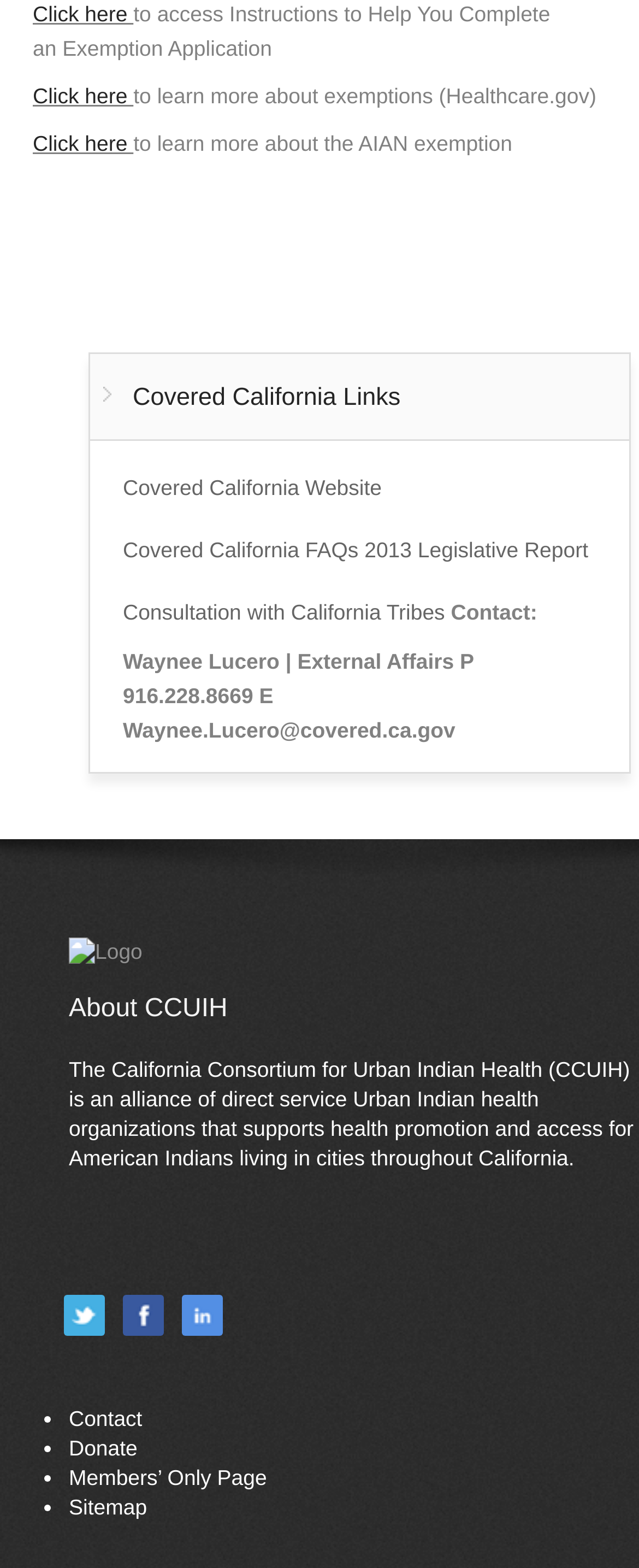Extract the bounding box coordinates for the UI element described by the text: "Consultation with California Tribes". The coordinates should be in the form of [left, top, right, bottom] with values between 0 and 1.

[0.192, 0.371, 0.696, 0.411]